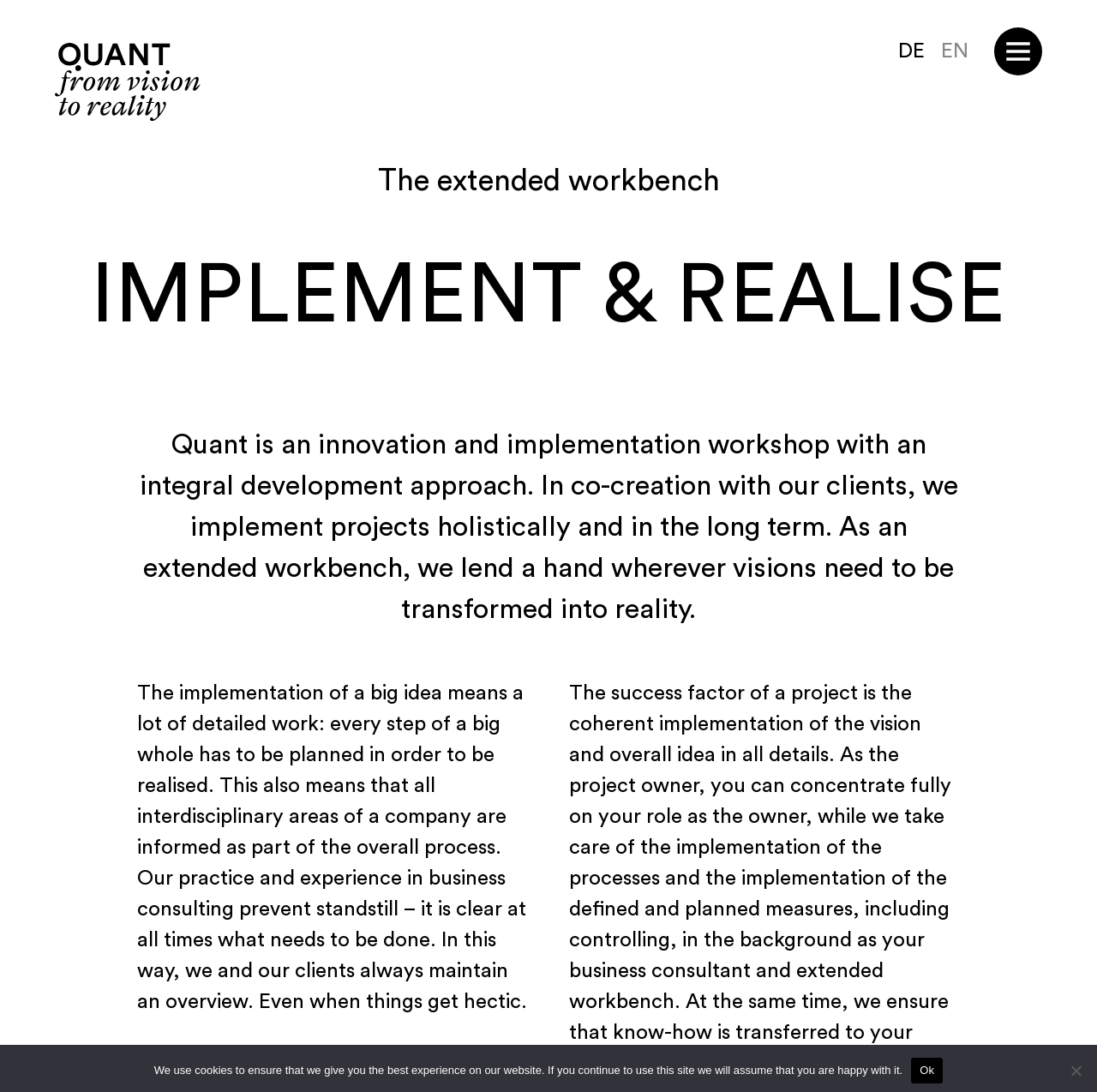Analyze the image and deliver a detailed answer to the question: What is the benefit of working with Quant?

According to the webpage content, working with Quant allows clients to maintain an overview of their projects, even when things get hectic, as Quant takes care of the implementation of processes and measures in the background.